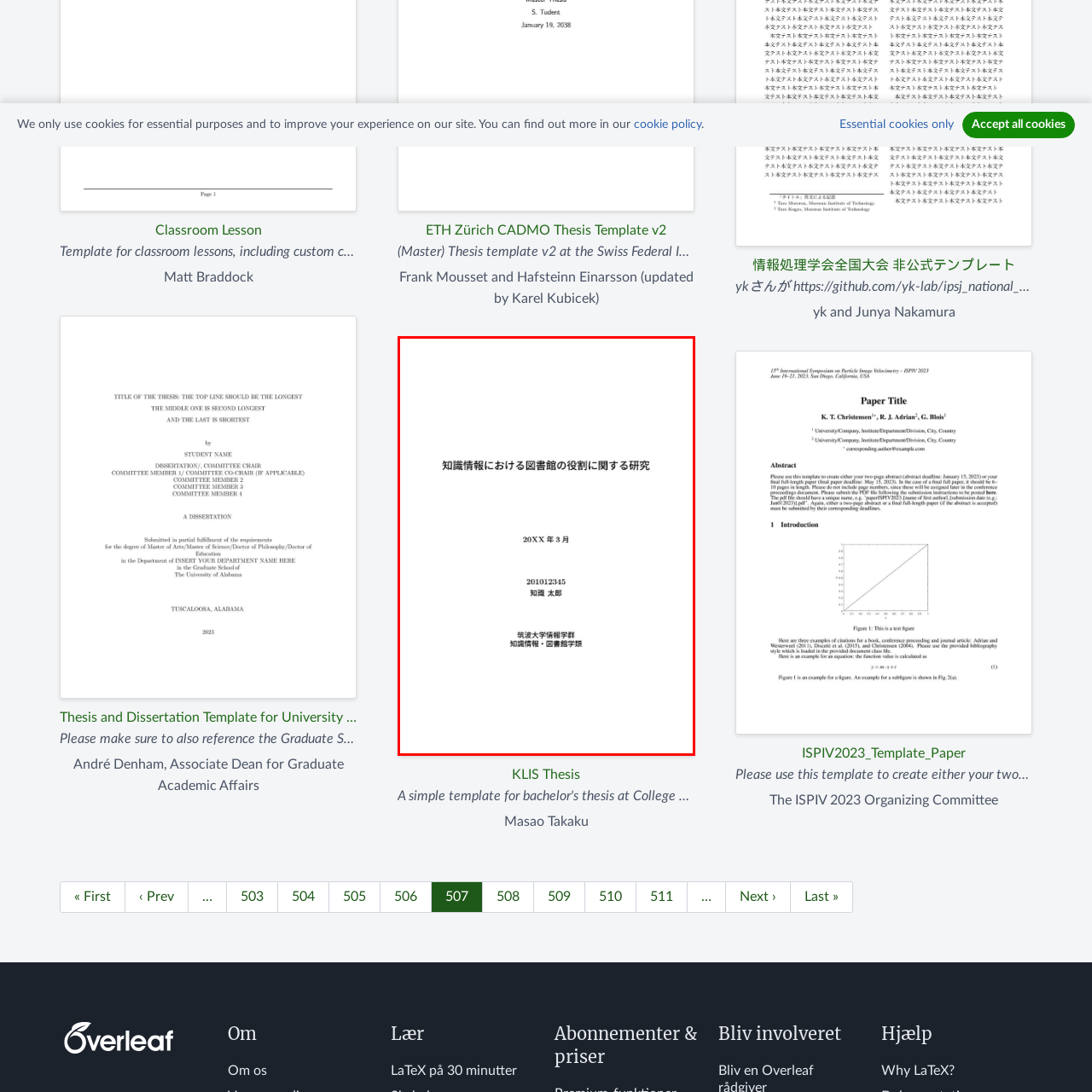Inspect the area marked by the red box and provide a short answer to the question: What is the date stamped on the document?

20XX 年 3 月